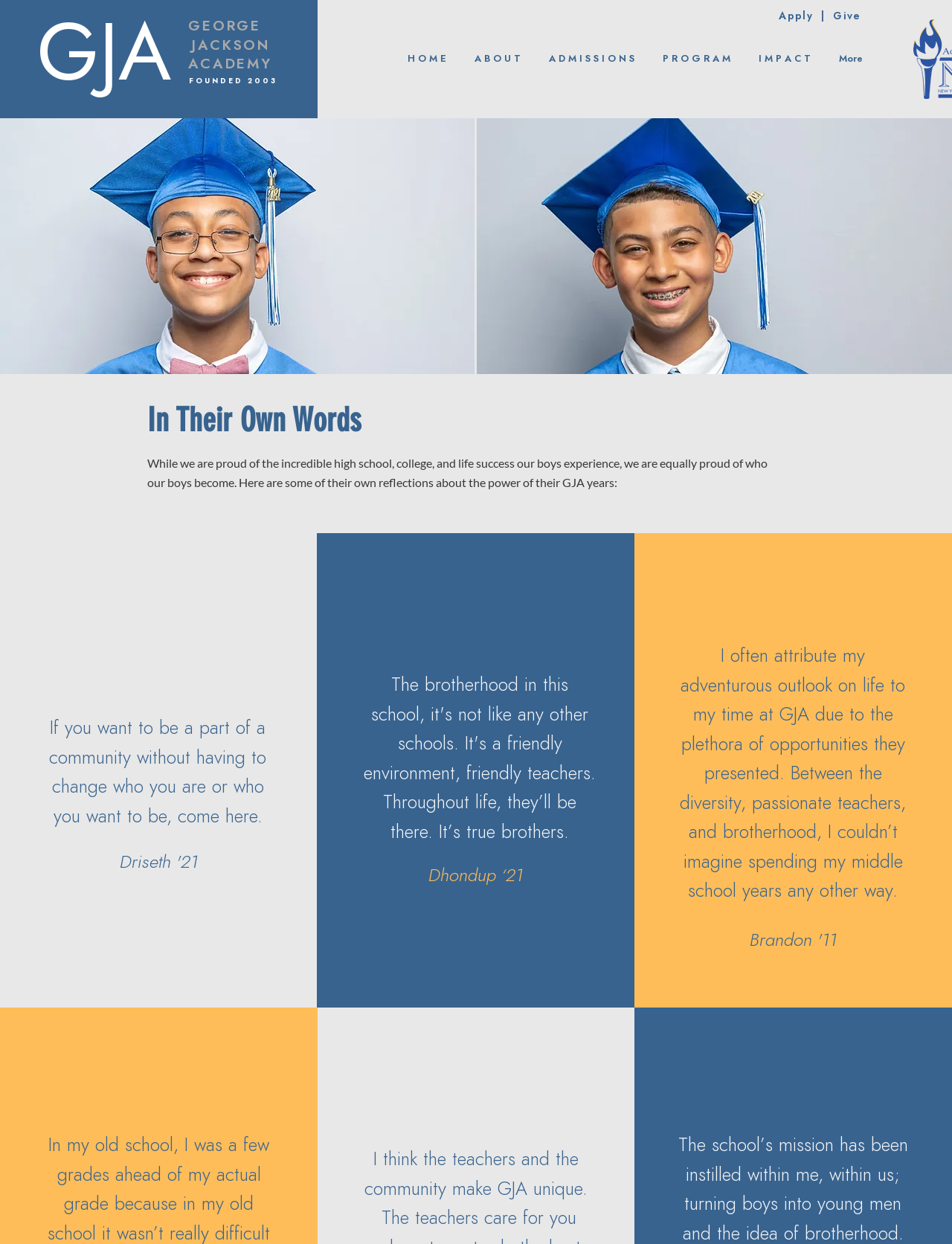What is the purpose of the 'Apply | Give' section?
Analyze the screenshot and provide a detailed answer to the question.

I found the answer by looking at the heading element with the text 'Apply | Give' and the links underneath it, which suggest that it's a section for applying to or giving to the academy.